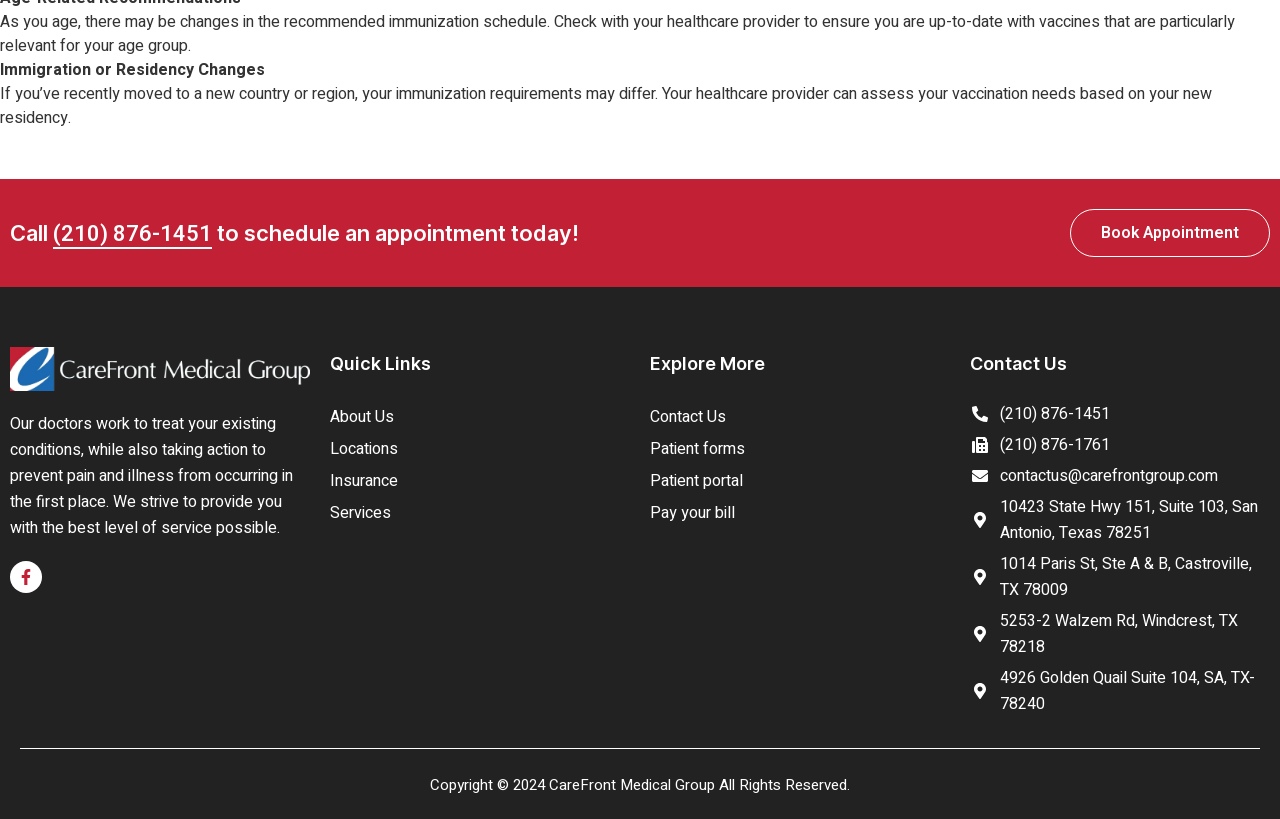Find the bounding box coordinates of the element to click in order to complete this instruction: "Visit the Facebook page". The bounding box coordinates must be four float numbers between 0 and 1, denoted as [left, top, right, bottom].

[0.008, 0.685, 0.033, 0.724]